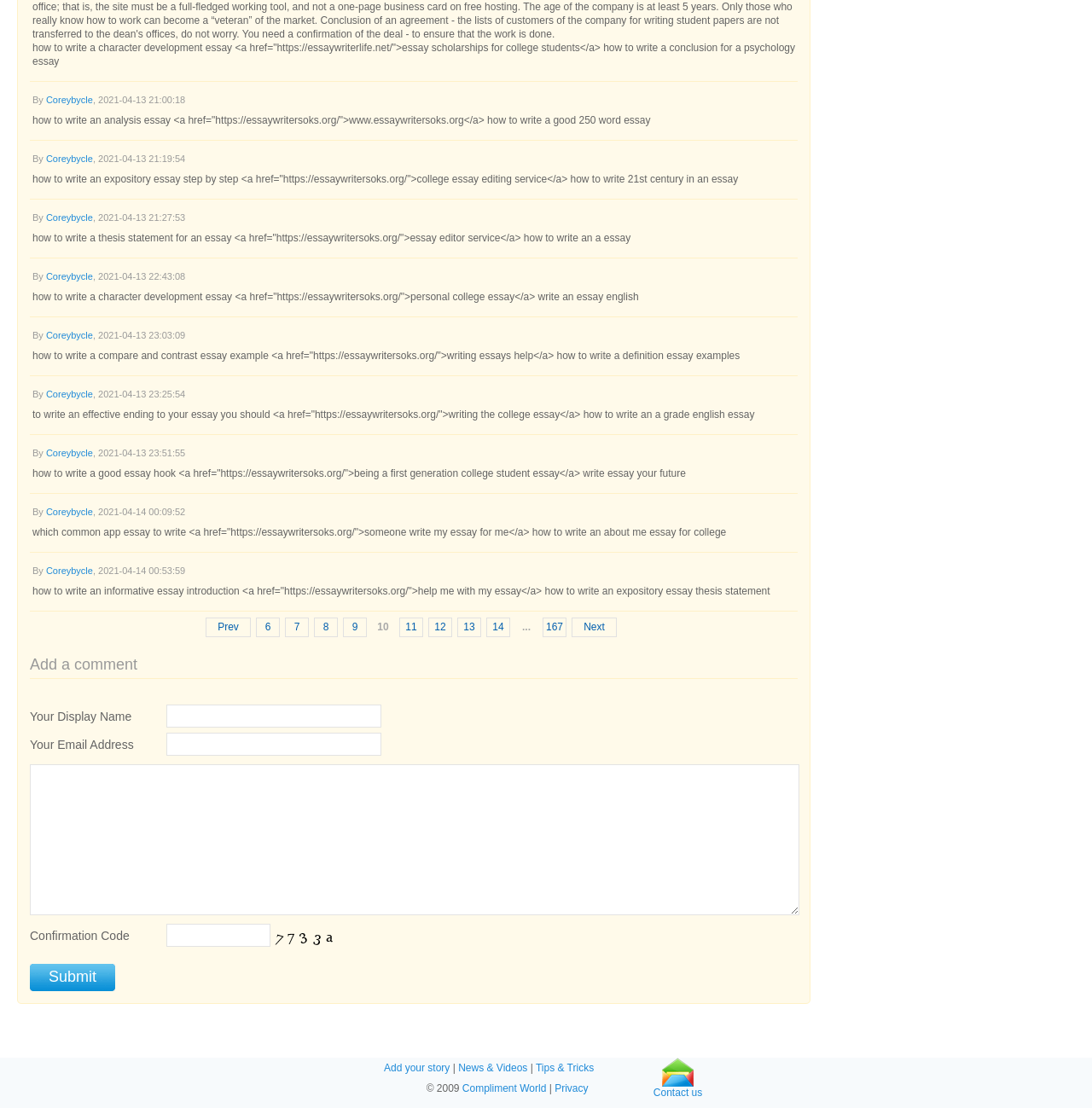Given the following UI element description: "Add your story", find the bounding box coordinates in the webpage screenshot.

[0.352, 0.958, 0.412, 0.969]